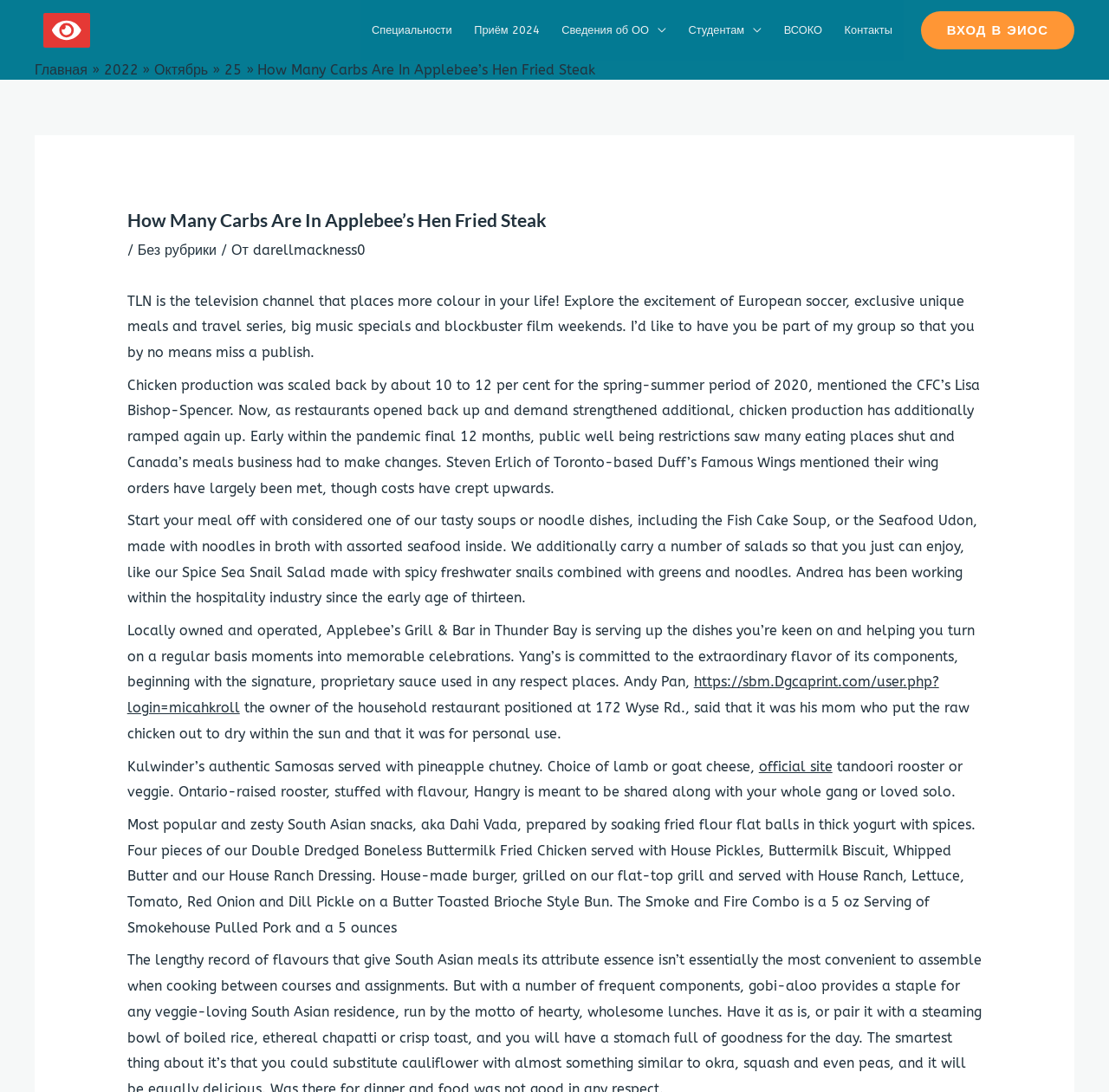Carefully examine the image and provide an in-depth answer to the question: What type of food is mentioned in the text?

The type of food mentioned in the text is chicken, which is mentioned in the context of chicken production and chicken dishes served at Applebee’s, such as 'Double Dredged Boneless Buttermilk Fried Chicken'.